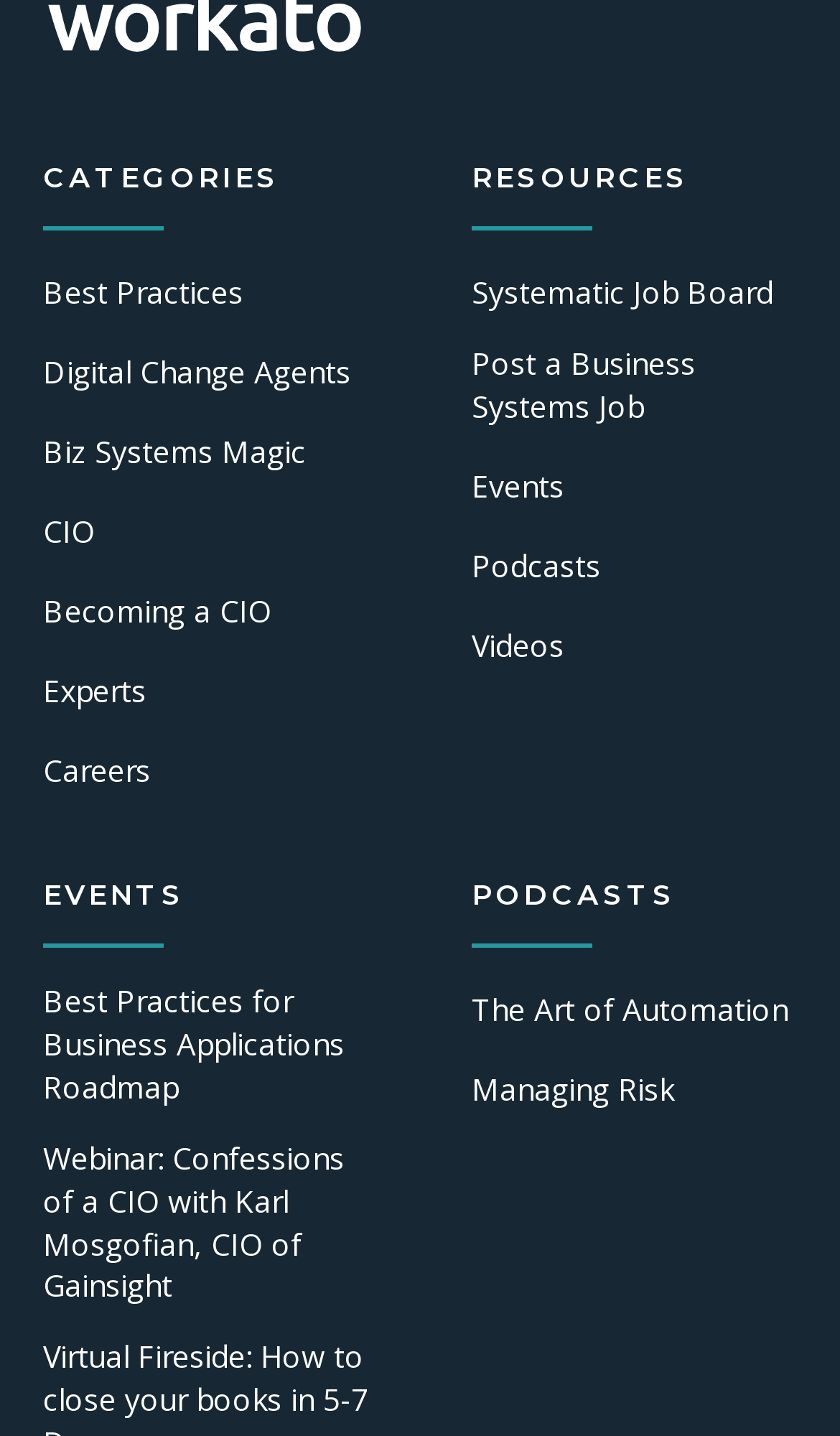Find the bounding box coordinates of the clickable area that will achieve the following instruction: "View Best Practices".

[0.051, 0.189, 0.29, 0.219]